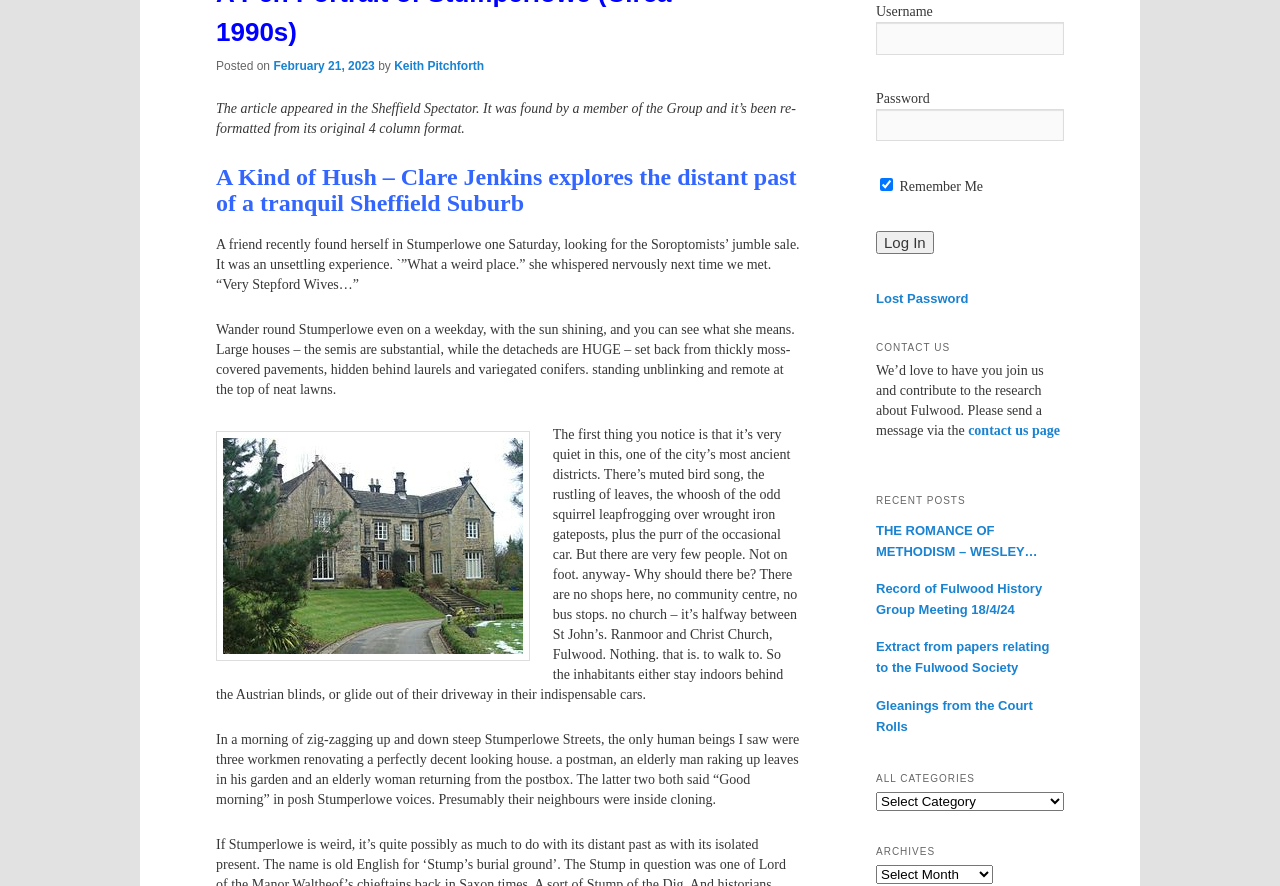Identify the coordinates of the bounding box for the element described below: "Gleanings from the Court Rolls". Return the coordinates as four float numbers between 0 and 1: [left, top, right, bottom].

[0.684, 0.784, 0.831, 0.832]